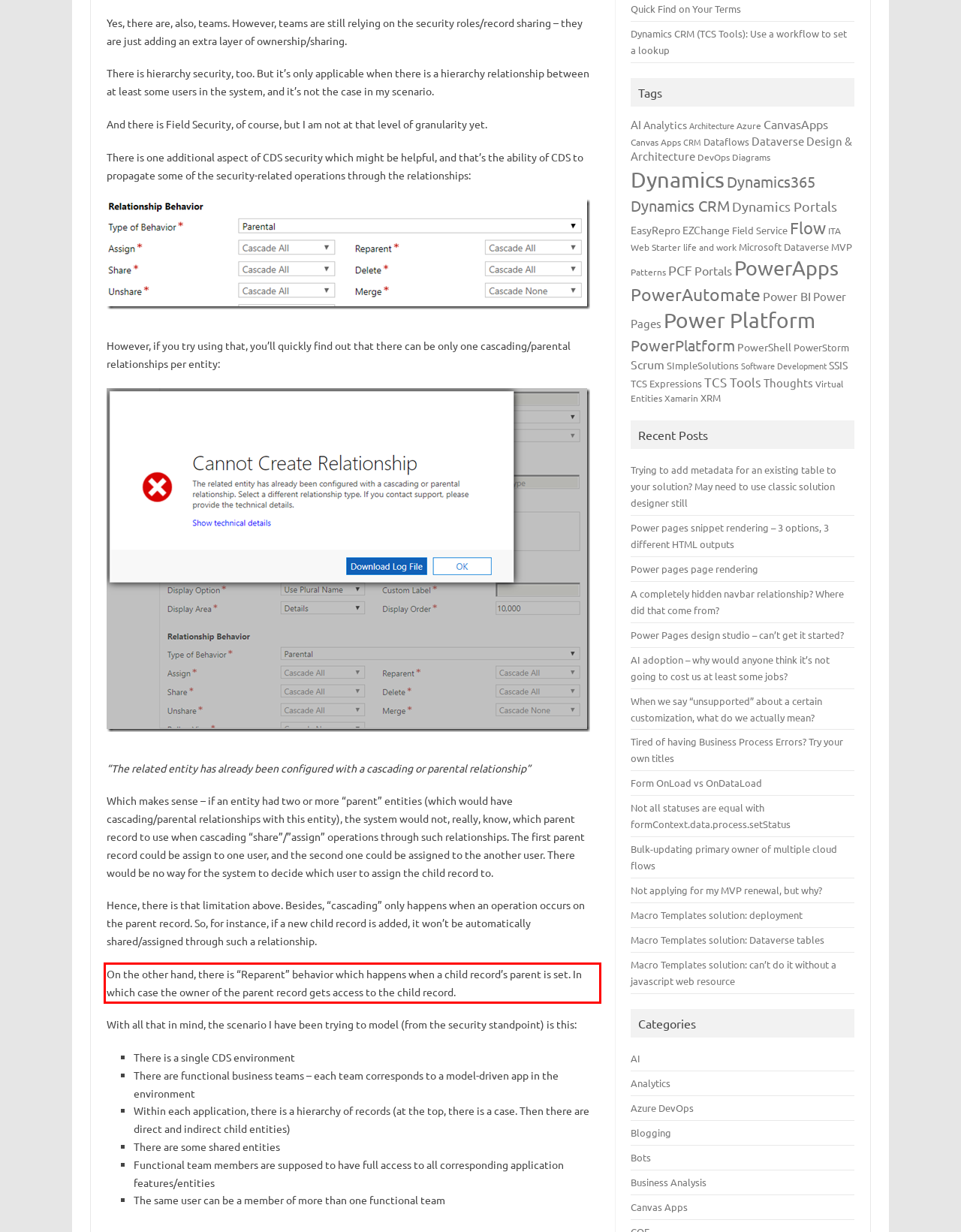Within the provided webpage screenshot, find the red rectangle bounding box and perform OCR to obtain the text content.

On the other hand, there is “Reparent” behavior which happens when a child record’s parent is set. In which case the owner of the parent record gets access to the child record.